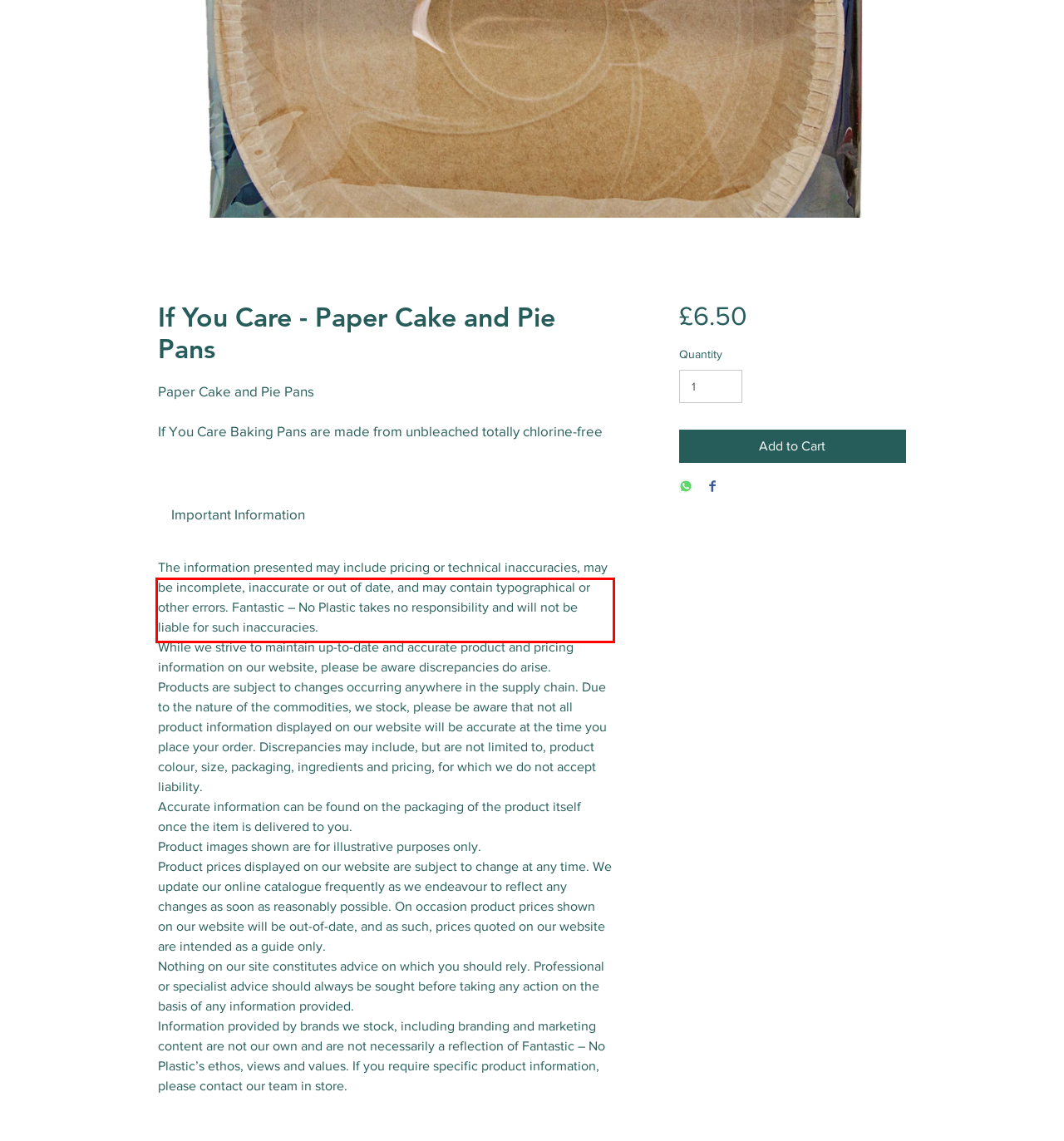Inspect the webpage screenshot that has a red bounding box and use OCR technology to read and display the text inside the red bounding box.

If You Care Paper Cake/Pie Pans are perfect for 9″ & 10″ pie recipes and 8″ cake recipes. If You Care Paper Loaf Pans are perfect for all bread and loaf recipes, even for lasagna! You can freeze and re-heat them too.